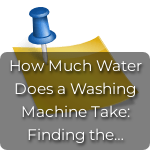Look at the image and write a detailed answer to the question: 
What is the background color of the sticky note?

The image features a note icon with a blue pushpin on a yellow sticky note, which indicates that the background color of the sticky note is yellow.